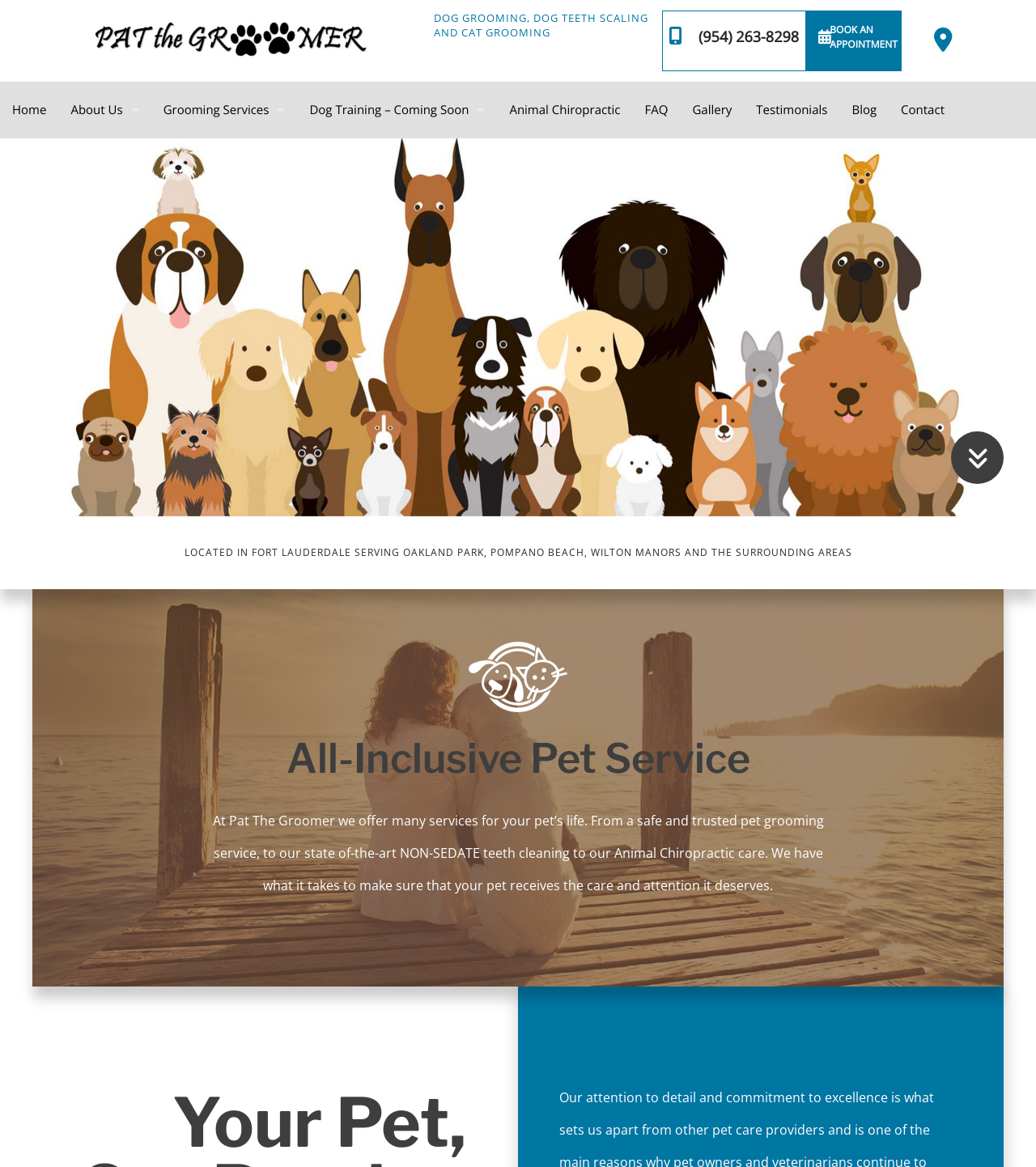Mark the bounding box of the element that matches the following description: "Dog Grooming".

[0.144, 0.119, 0.252, 0.16]